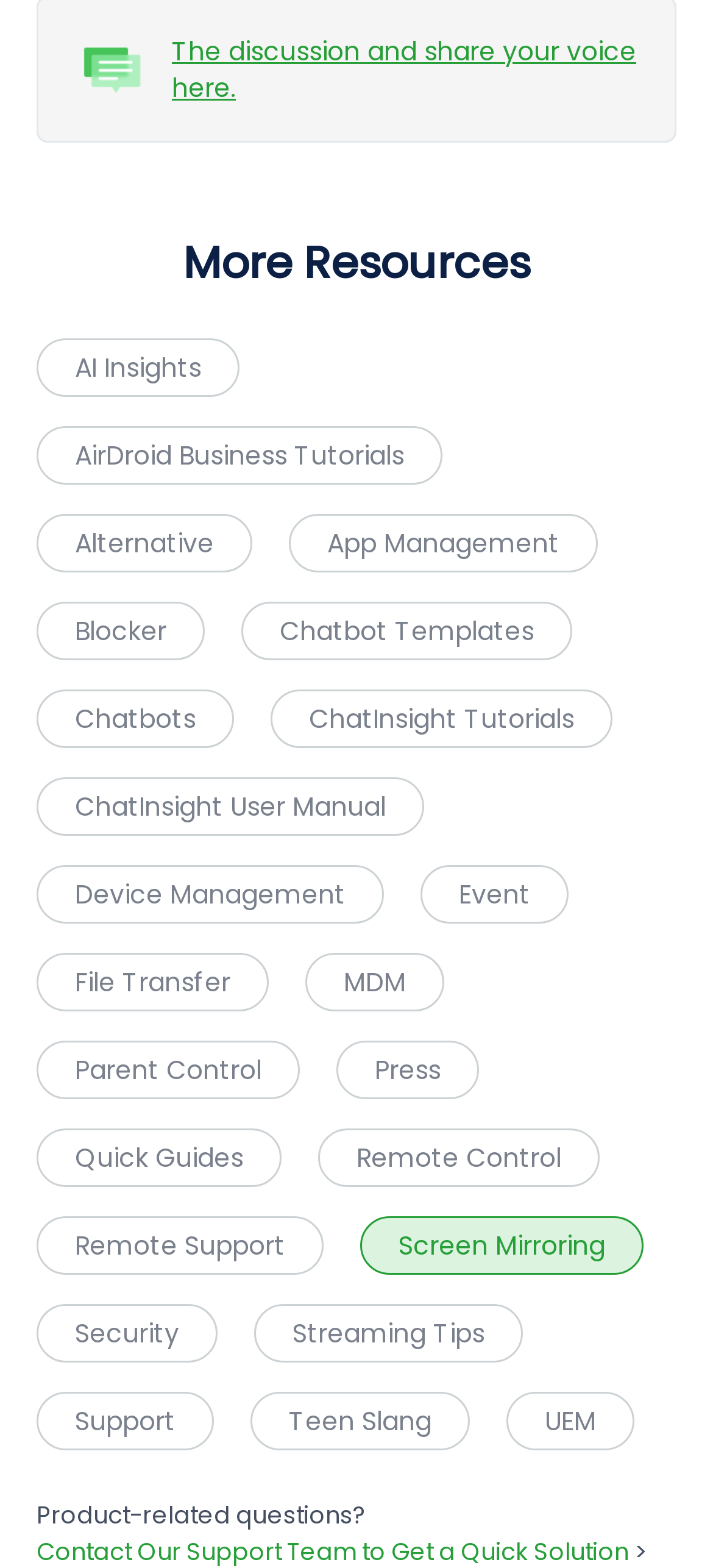Find the bounding box of the UI element described as: "ChatInsight Tutorials". The bounding box coordinates should be given as four float values between 0 and 1, i.e., [left, top, right, bottom].

[0.379, 0.44, 0.859, 0.477]